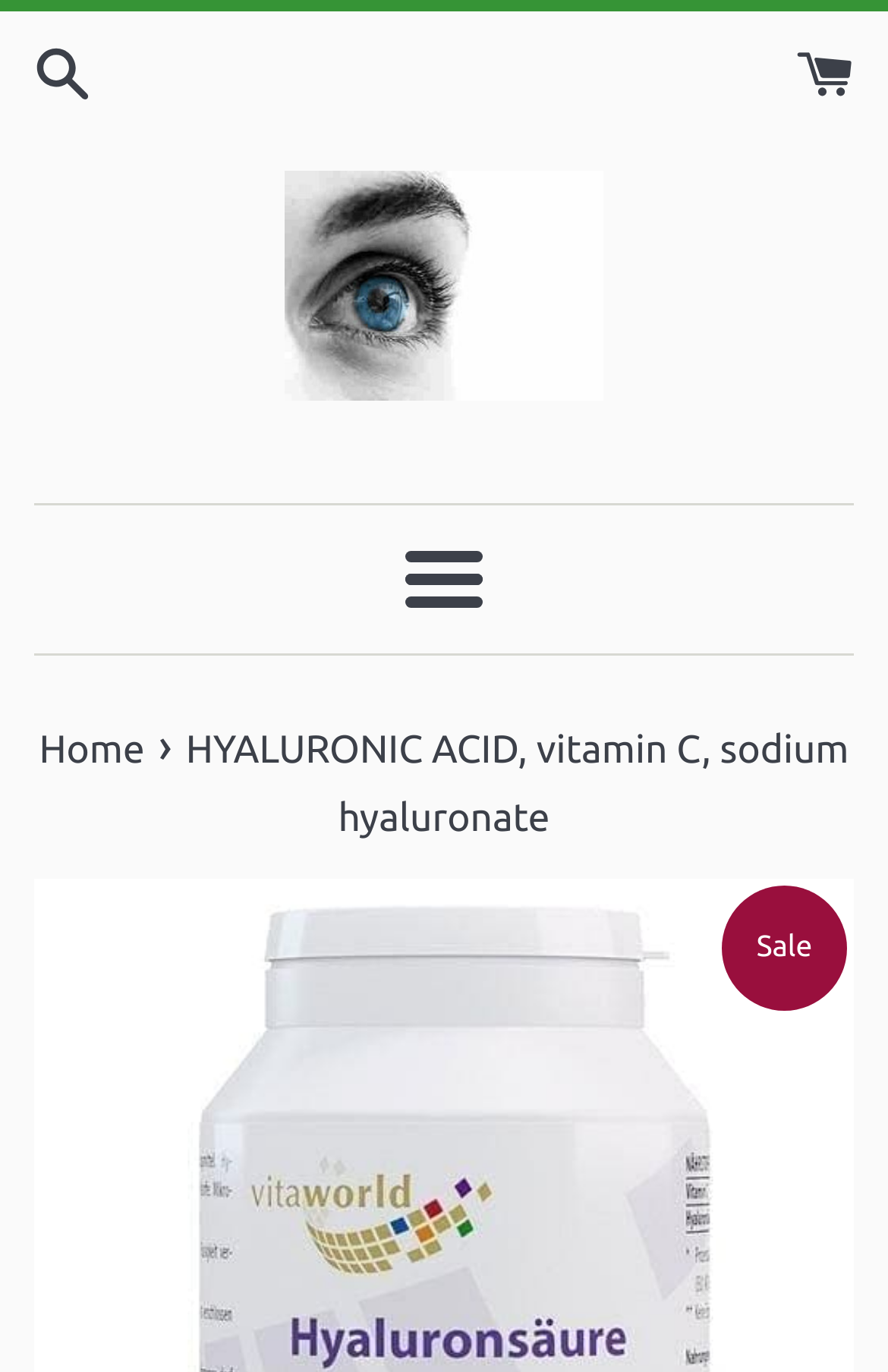How many links are present in the navigation section?
Give a single word or phrase as your answer by examining the image.

1